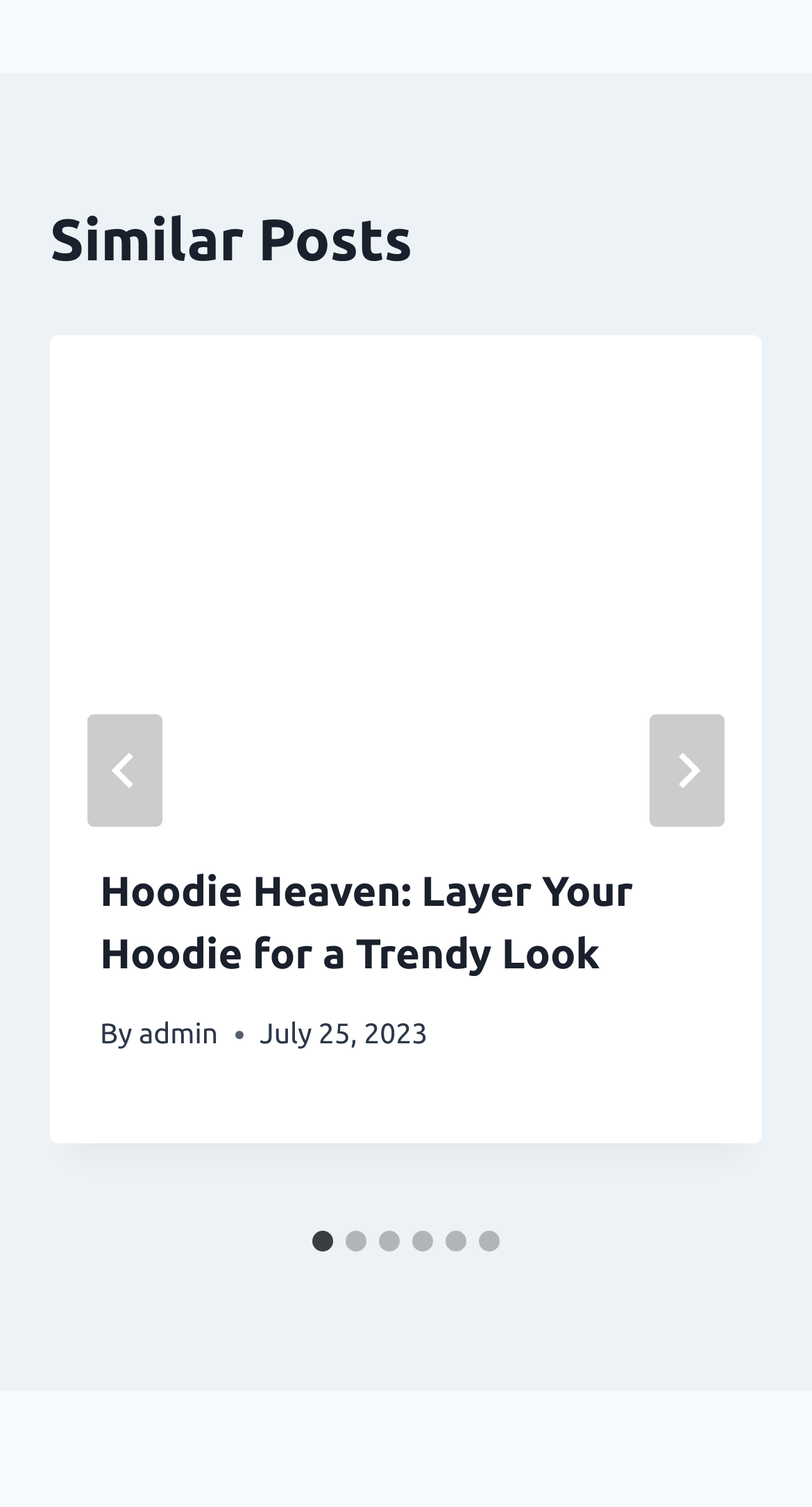Given the following UI element description: "aria-label="Go to last slide"", find the bounding box coordinates in the webpage screenshot.

[0.108, 0.474, 0.2, 0.548]